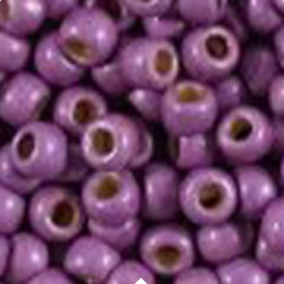Give a short answer using one word or phrase for the question:
What is the color of the beads?

Galvanised Lilac